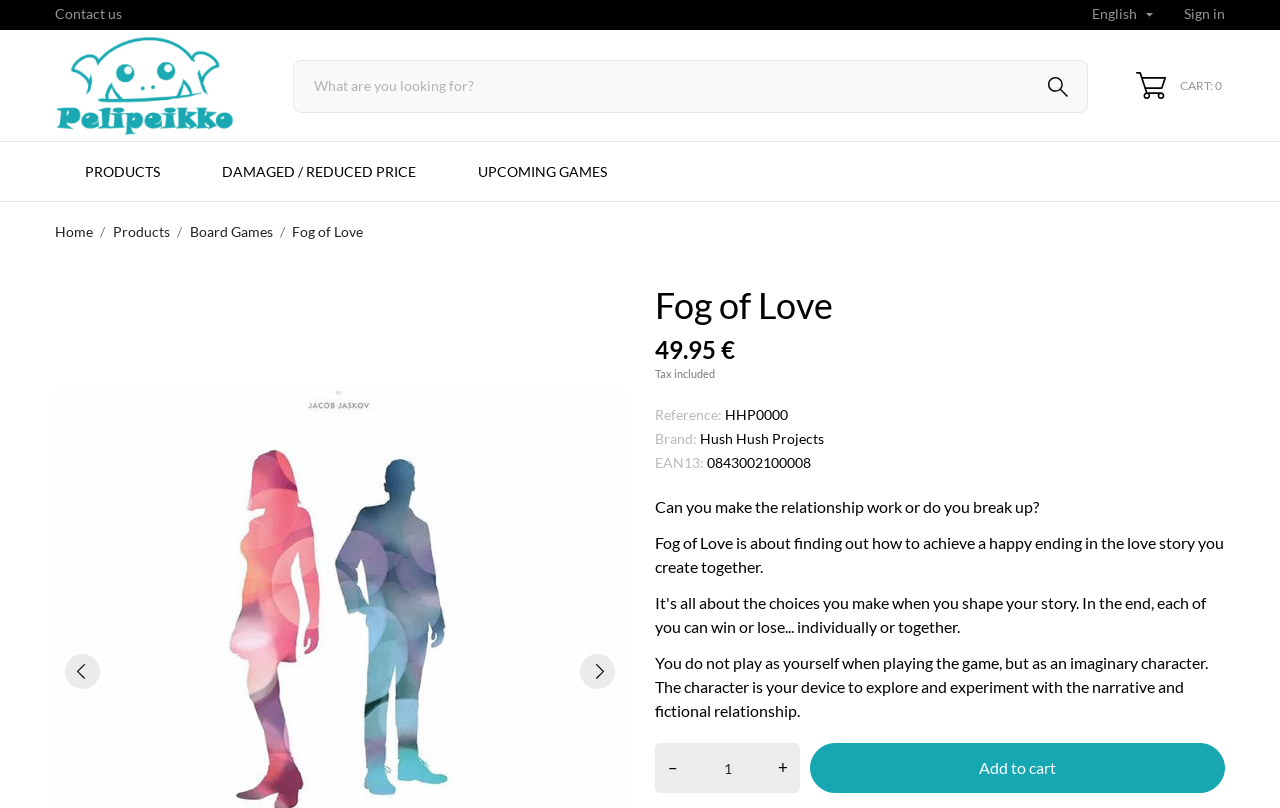Please determine the bounding box coordinates of the area that needs to be clicked to complete this task: 'View cart'. The coordinates must be four float numbers between 0 and 1, formatted as [left, top, right, bottom].

[0.887, 0.089, 0.955, 0.123]